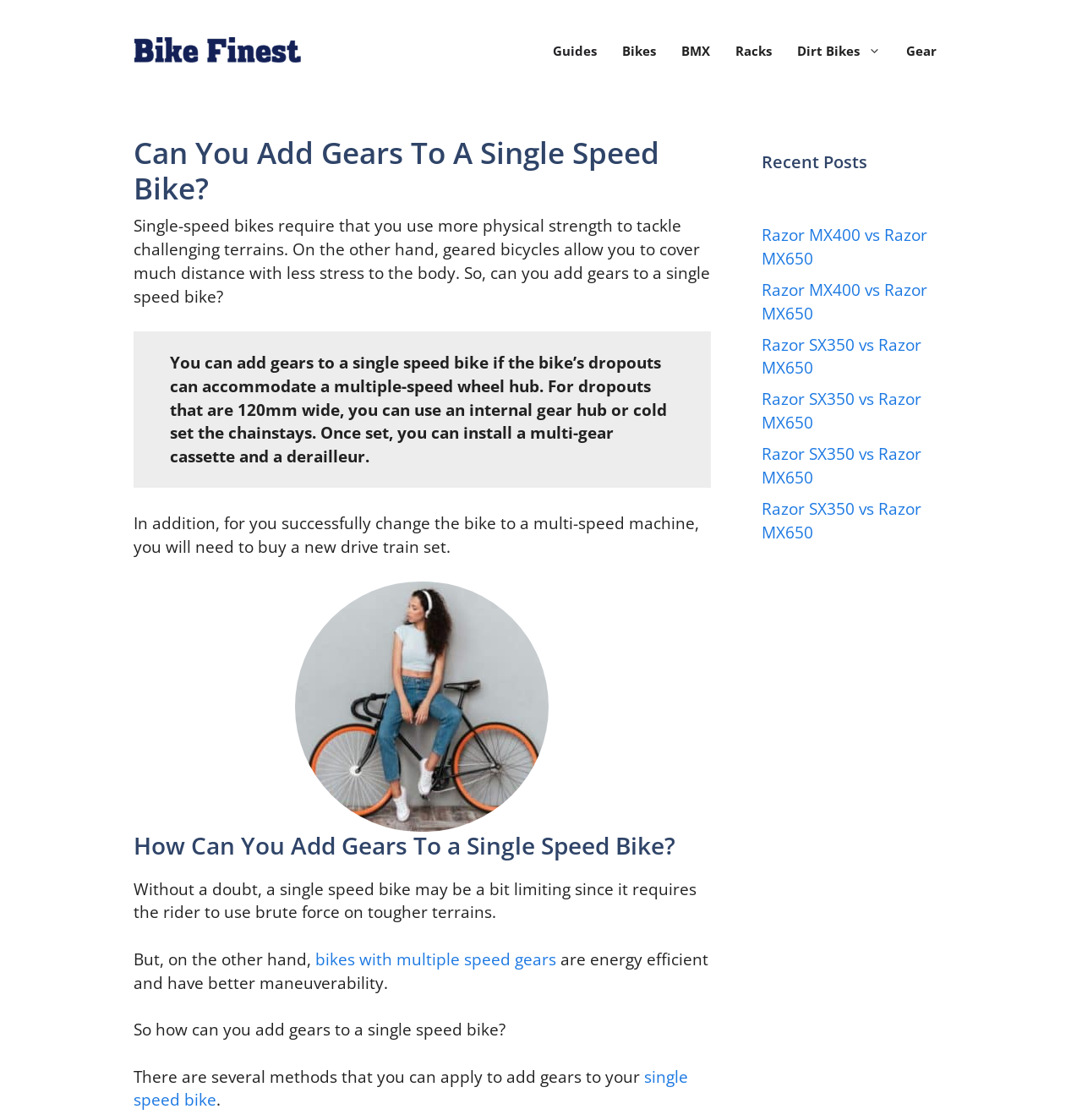Given the element description: "Guides", predict the bounding box coordinates of this UI element. The coordinates must be four float numbers between 0 and 1, given as [left, top, right, bottom].

[0.499, 0.03, 0.563, 0.06]